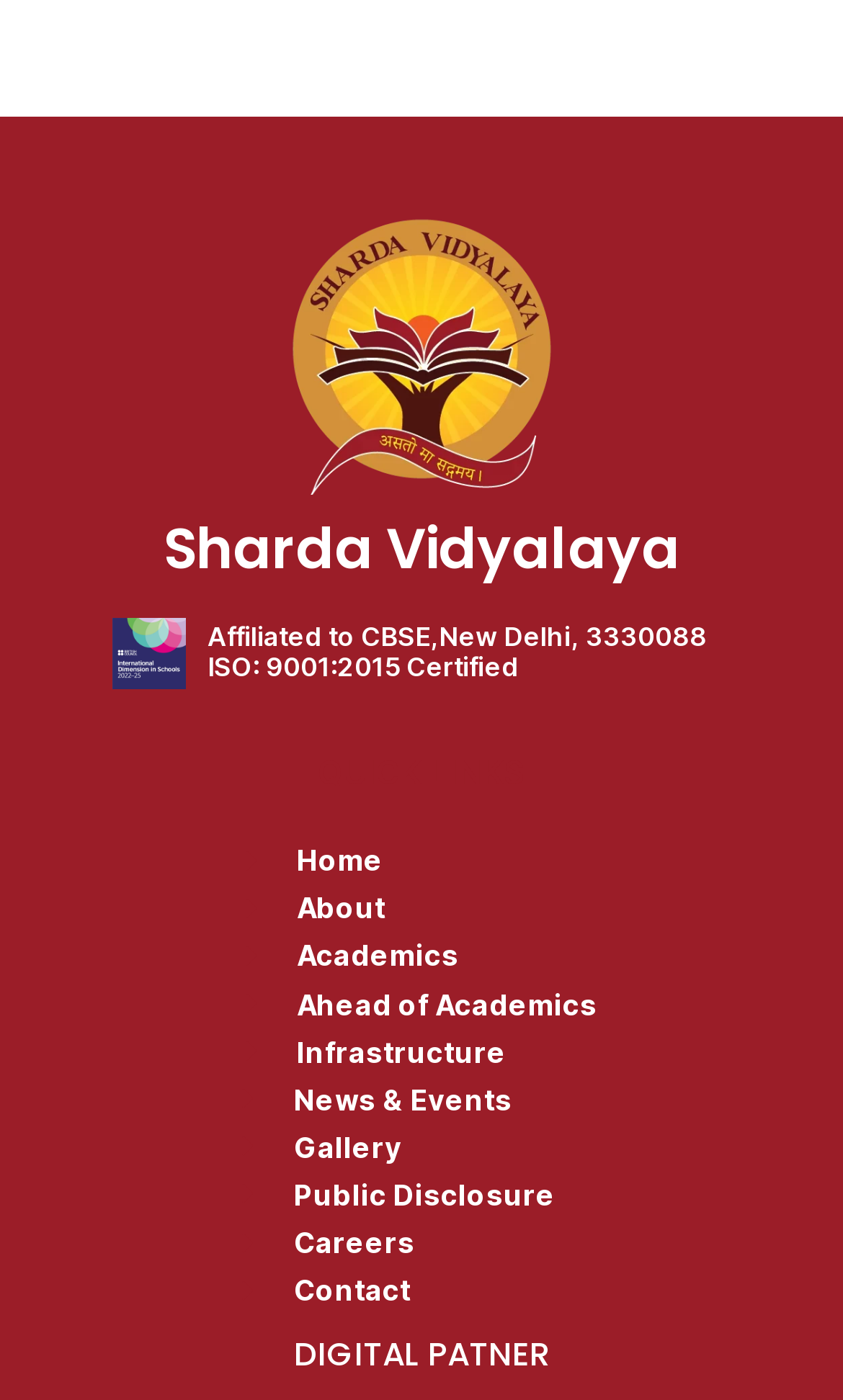Please identify the bounding box coordinates of the area that needs to be clicked to fulfill the following instruction: "check news and events."

[0.288, 0.768, 0.607, 0.802]